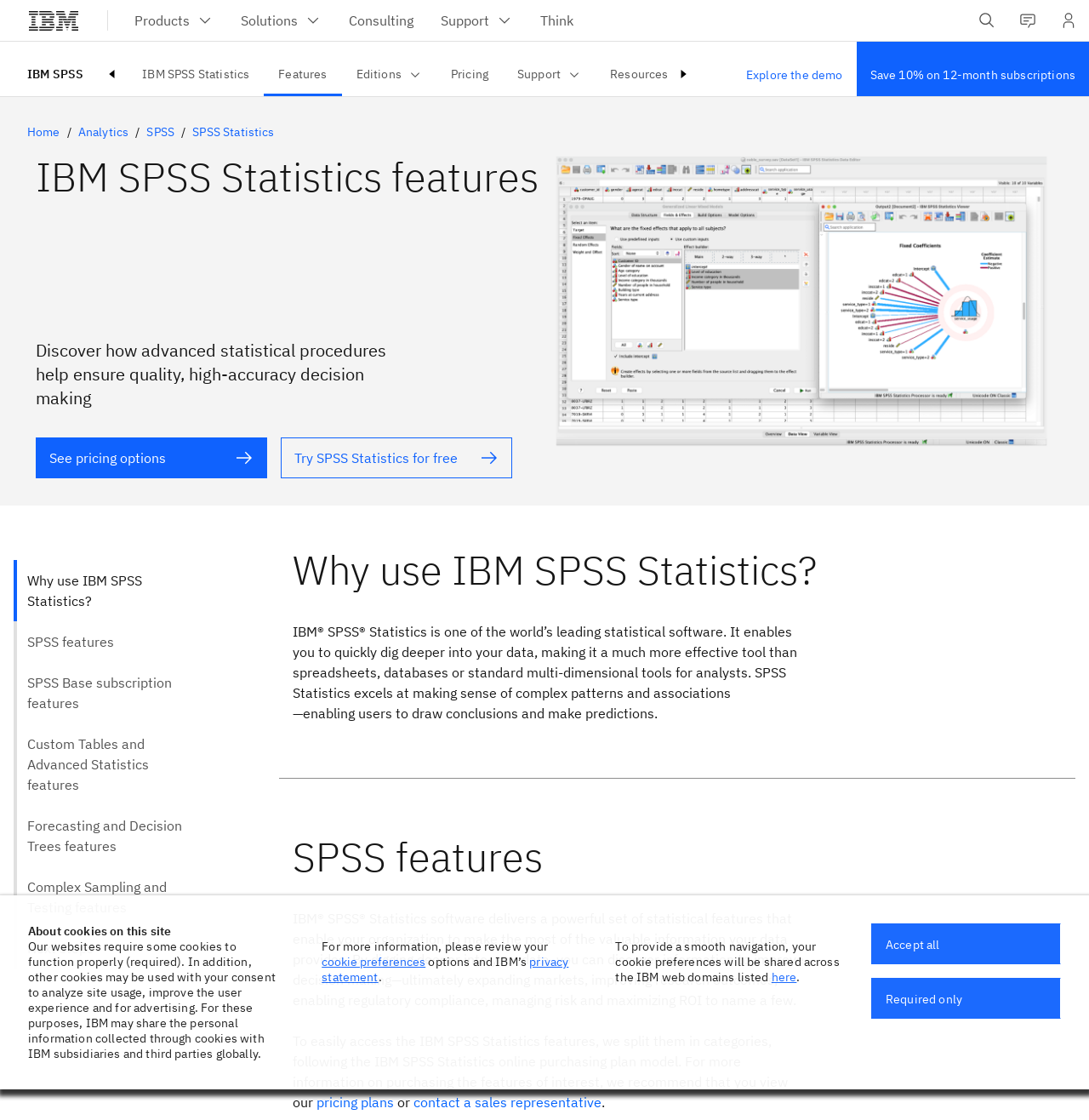Provide the bounding box coordinates of the HTML element described by the text: "Forecasting and Decision Trees features". The coordinates should be in the format [left, top, right, bottom] with values between 0 and 1.

[0.012, 0.719, 0.186, 0.774]